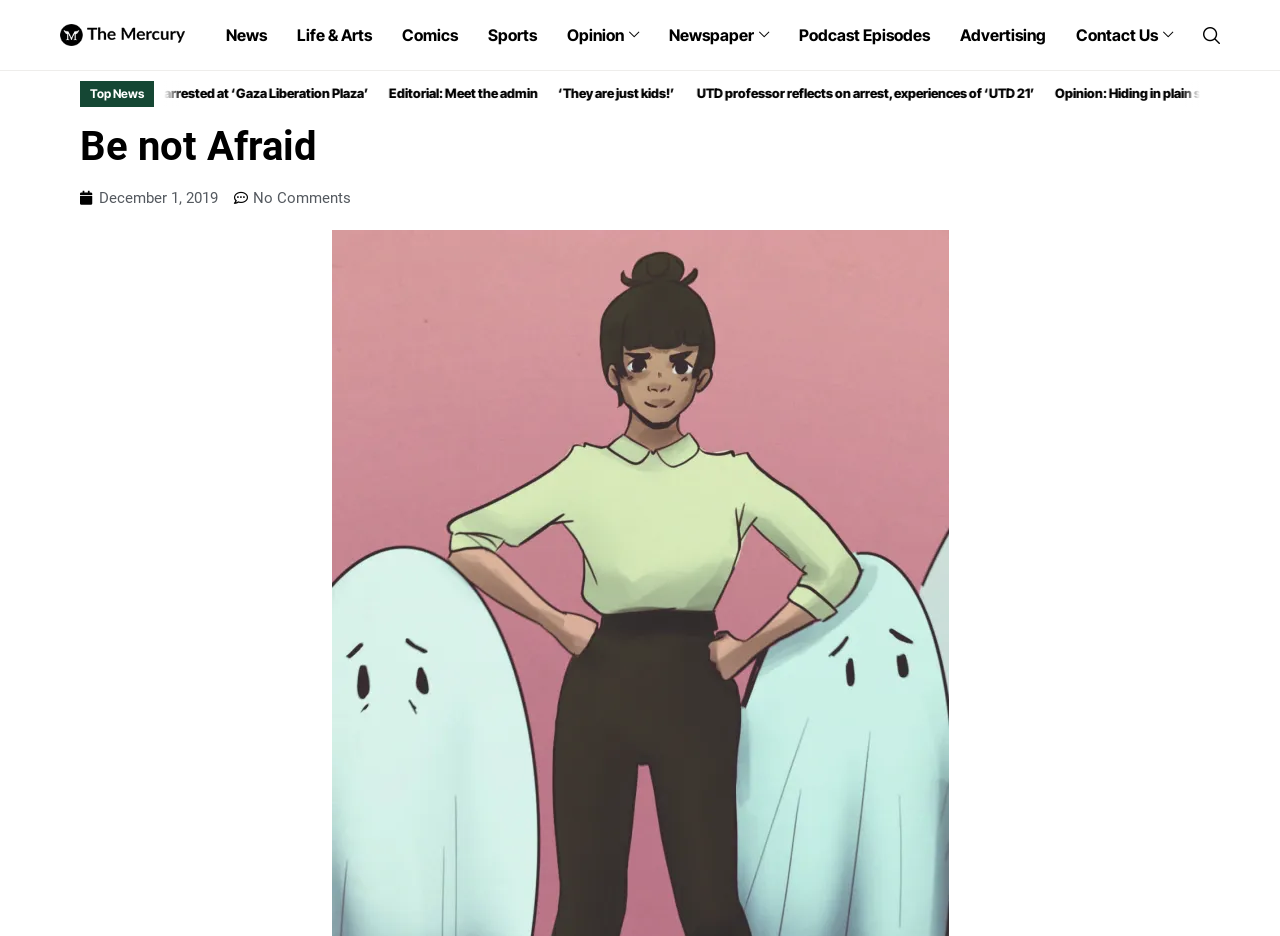Answer the question briefly using a single word or phrase: 
What is the name of the newspaper?

The Mercury